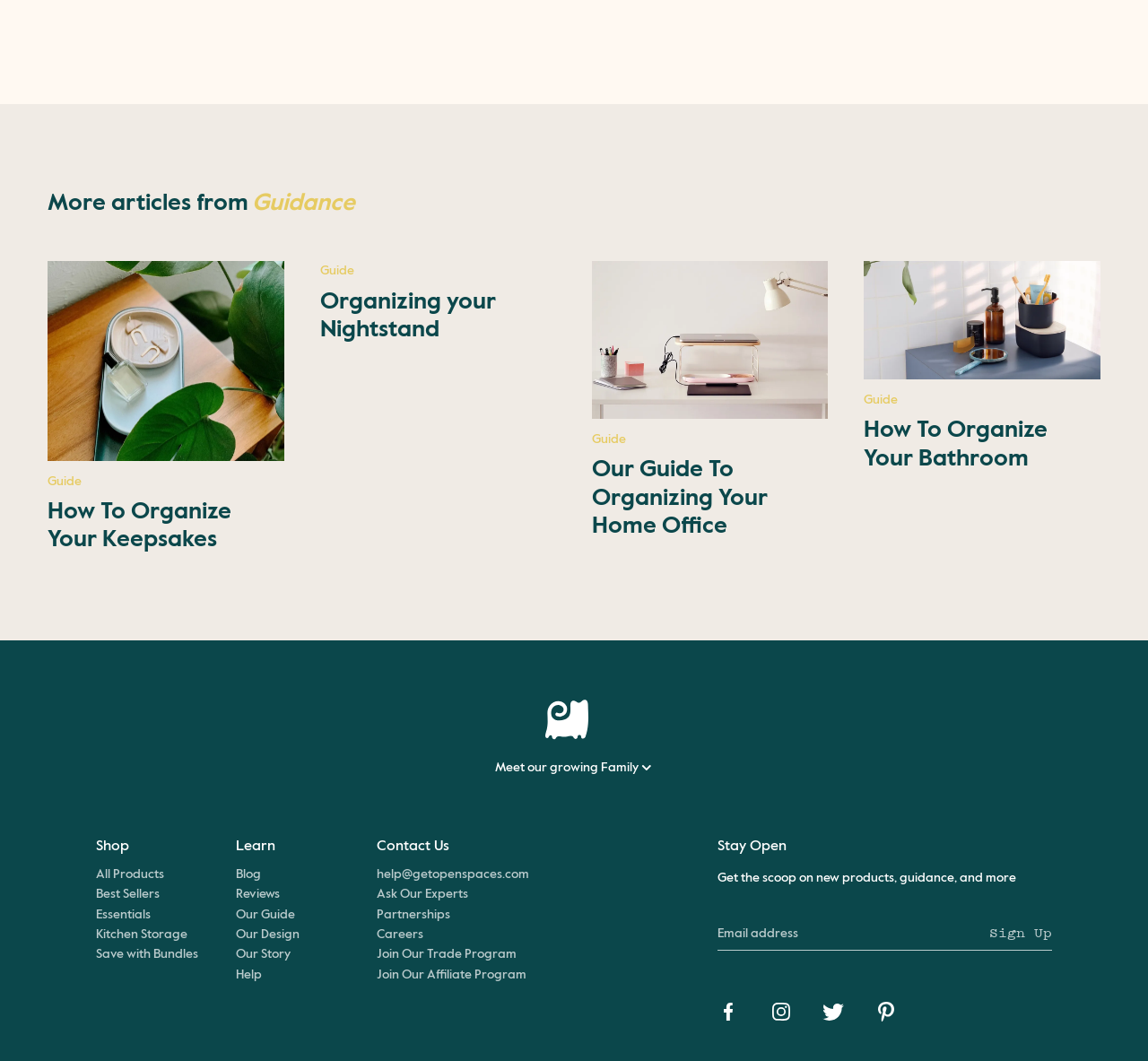Kindly determine the bounding box coordinates for the area that needs to be clicked to execute this instruction: "View the 'Our Guide To Organizing Your Home Office' article".

[0.516, 0.432, 0.669, 0.507]